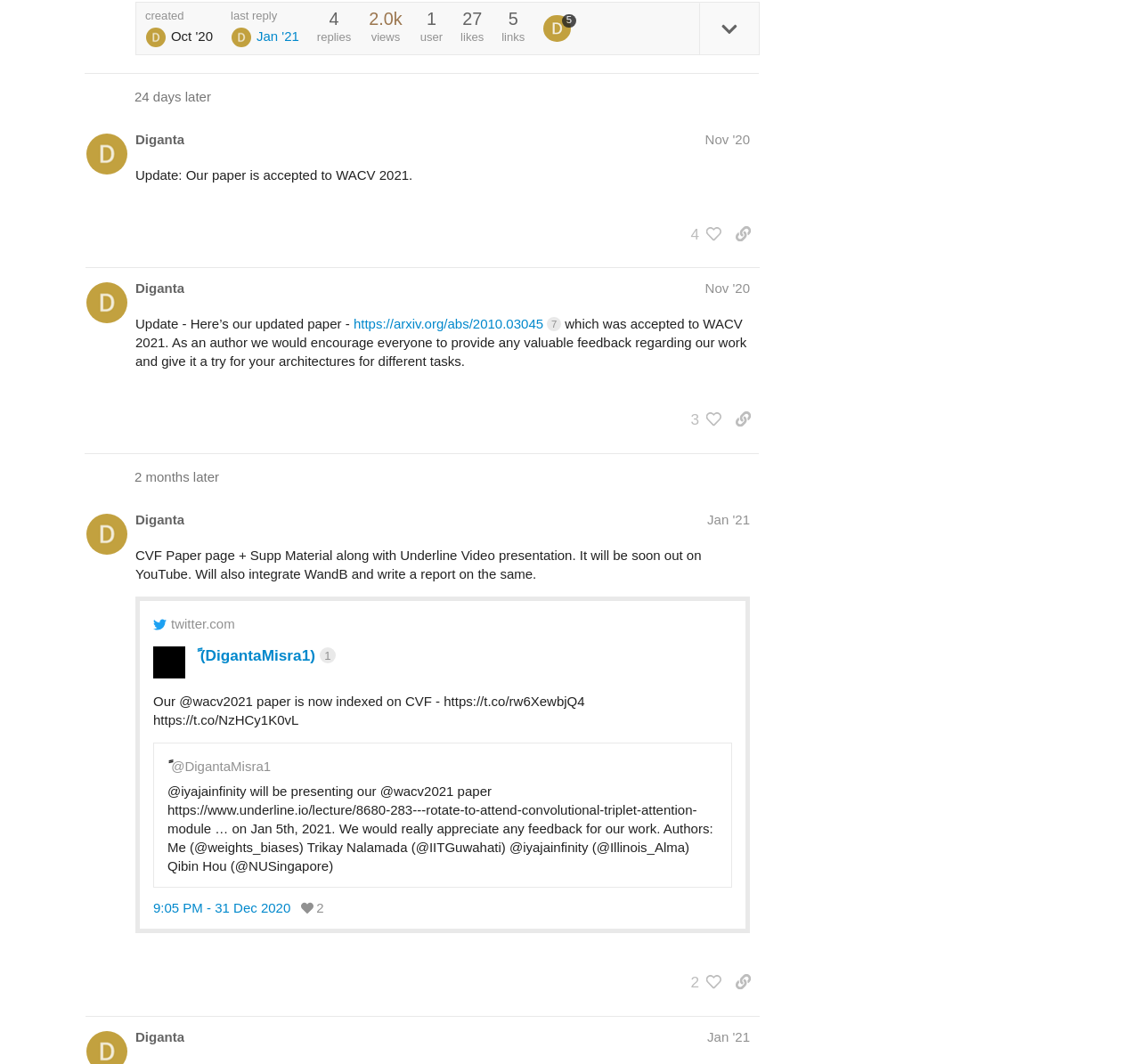Please determine the bounding box coordinates of the element to click in order to execute the following instruction: "expand topic details". The coordinates should be four float numbers between 0 and 1, specified as [left, top, right, bottom].

[0.613, 0.002, 0.666, 0.051]